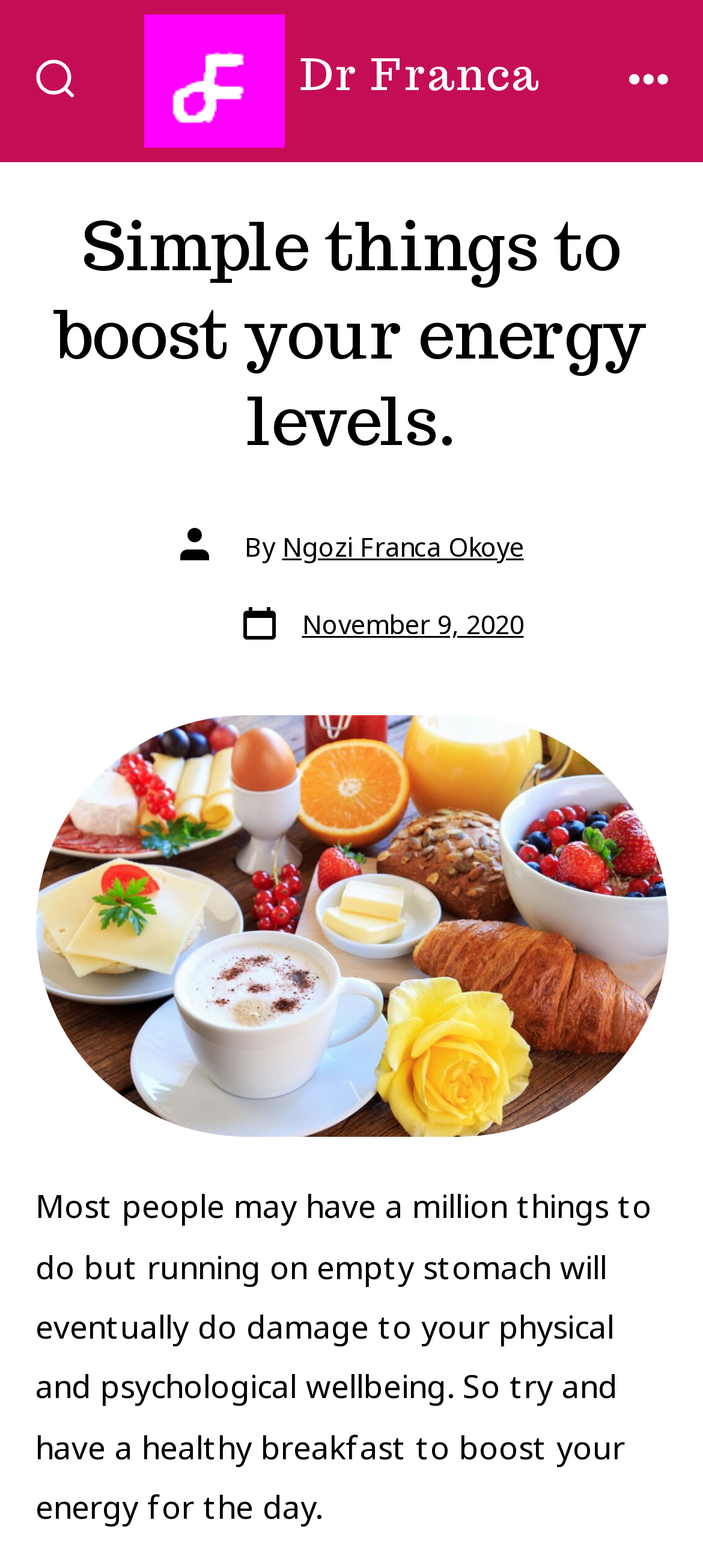Identify the bounding box coordinates for the UI element described as: "Menu". The coordinates should be provided as four floats between 0 and 1: [left, top, right, bottom].

[0.864, 0.024, 0.981, 0.079]